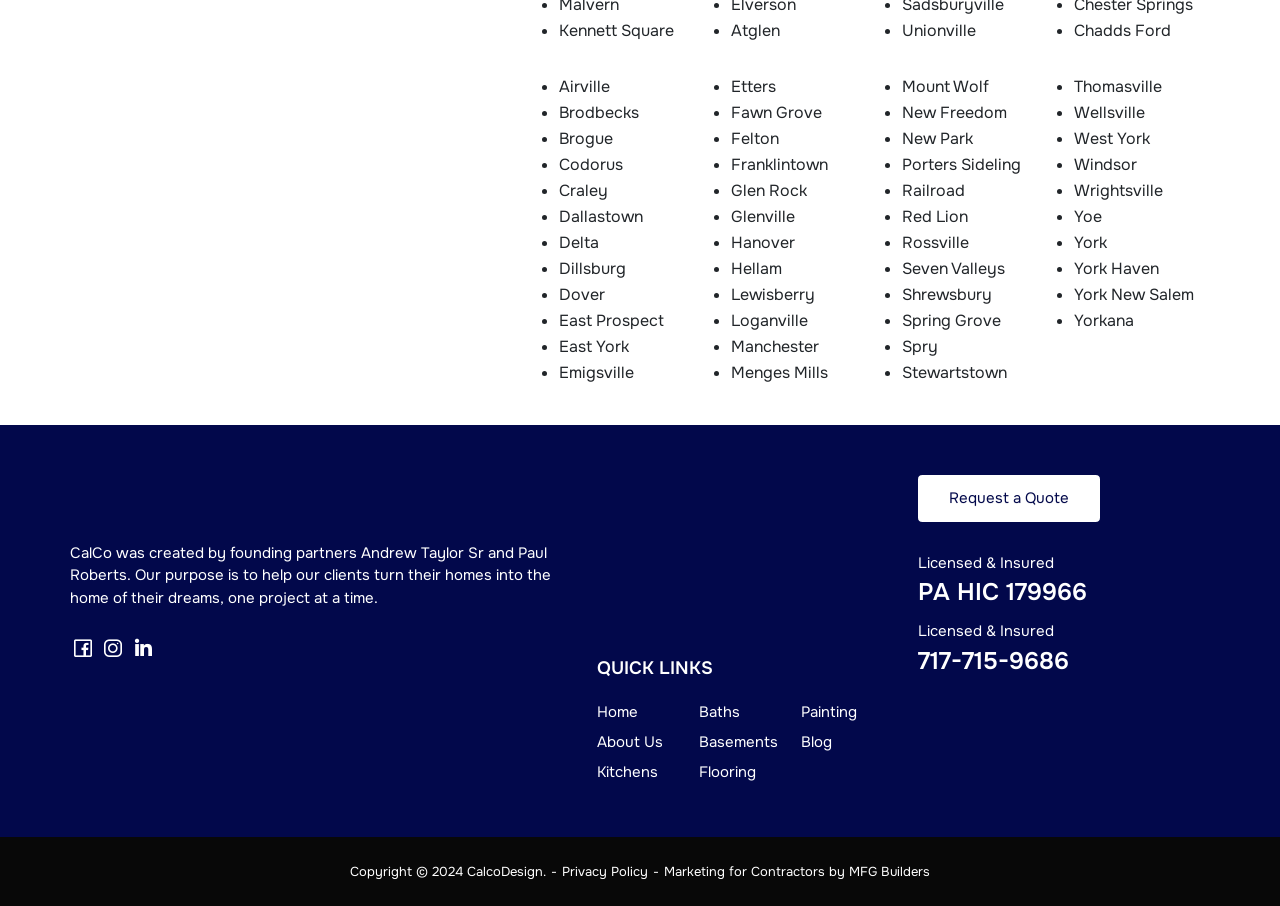What is the first location listed?
Provide a fully detailed and comprehensive answer to the question.

The first location listed is Kennett Square, which is indicated by the StaticText element with the text 'Kennett Square' at coordinates [0.437, 0.022, 0.527, 0.045].